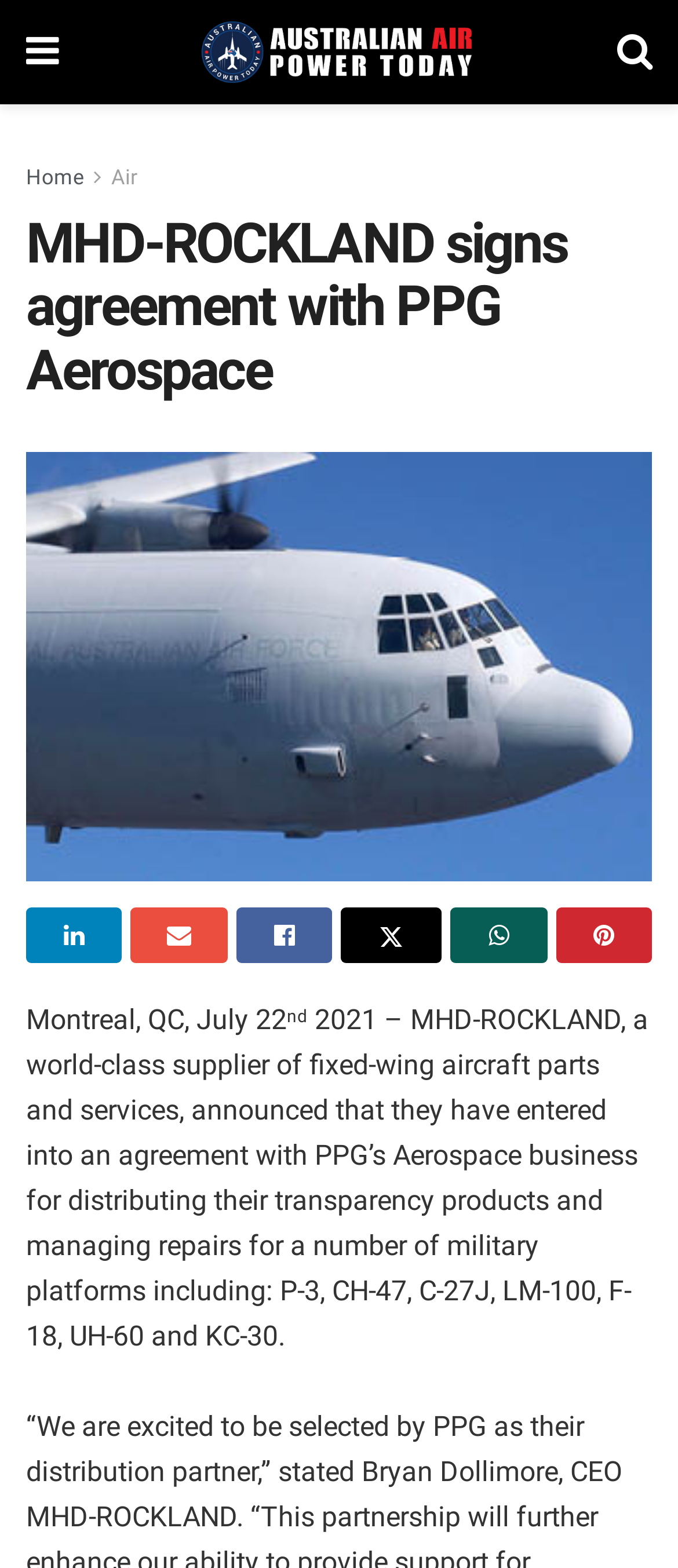Provide a brief response in the form of a single word or phrase:
What is the name of the supplier of fixed-wing aircraft parts and services?

MHD-ROCKLAND